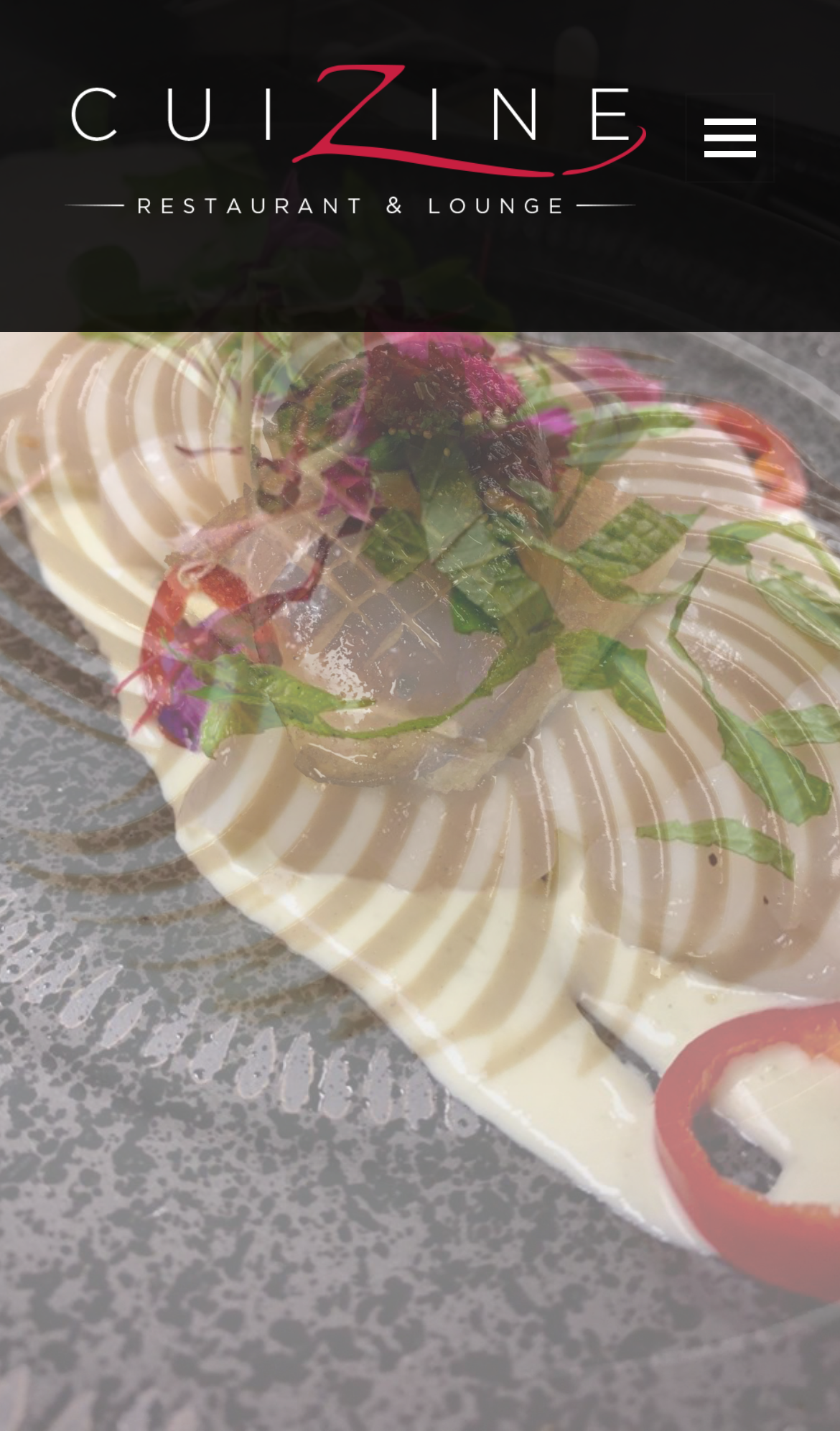Bounding box coordinates are specified in the format (top-left x, top-left y, bottom-right x, bottom-right y). All values are floating point numbers bounded between 0 and 1. Please provide the bounding box coordinate of the region this sentence describes: Accept

None